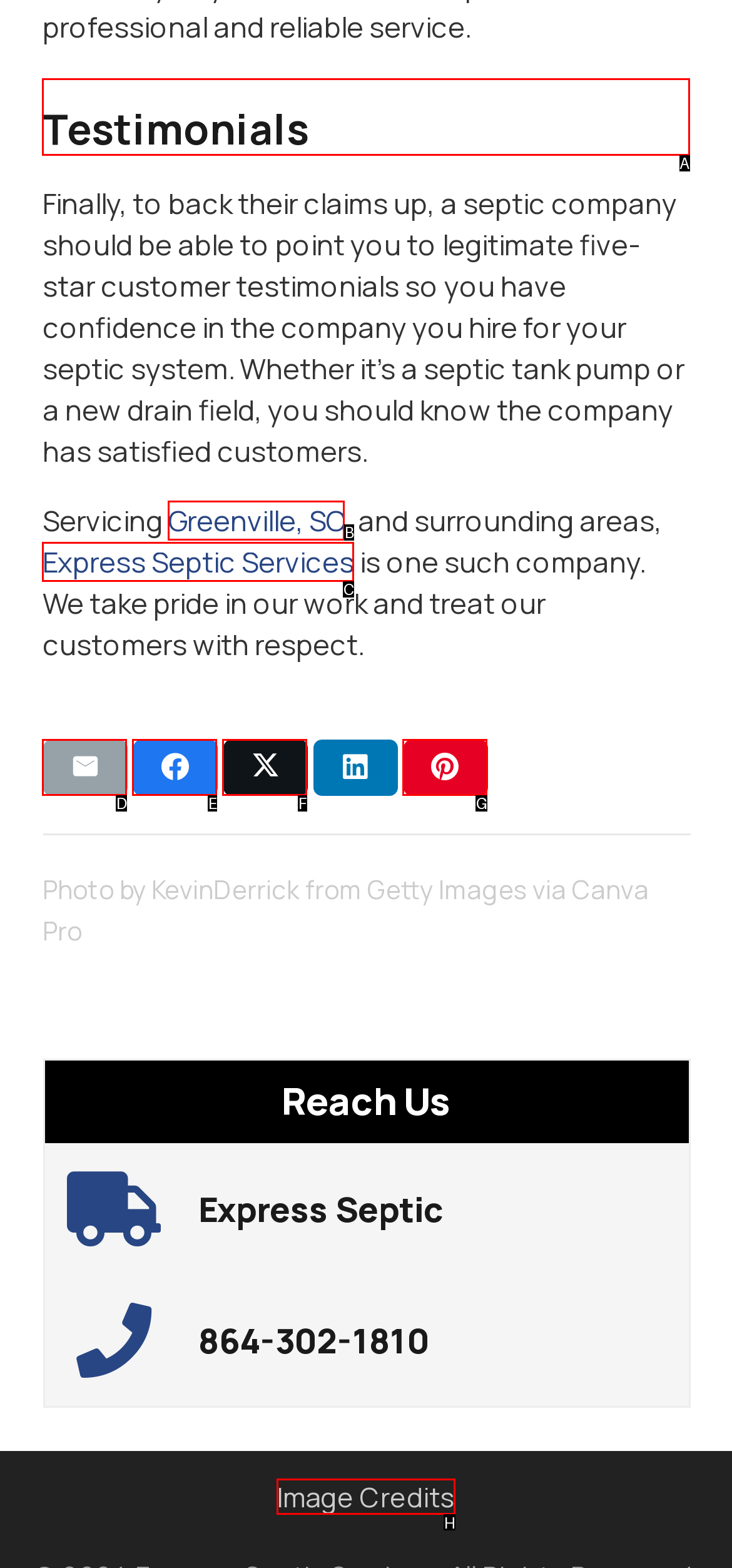Indicate which UI element needs to be clicked to fulfill the task: Read 'Testimonials'
Answer with the letter of the chosen option from the available choices directly.

A